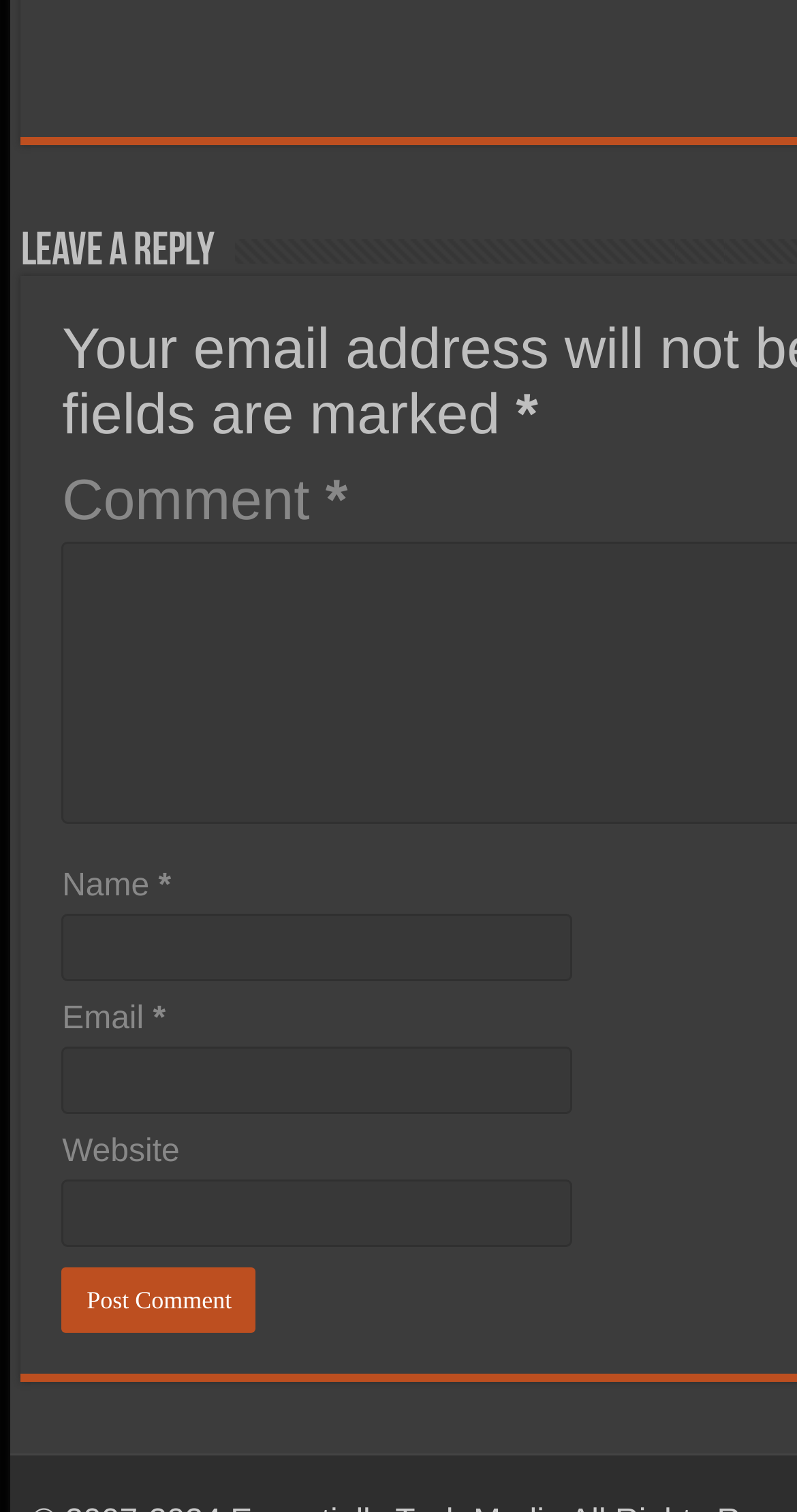Is the 'Website' field mandatory?
Using the image as a reference, answer the question with a short word or phrase.

No